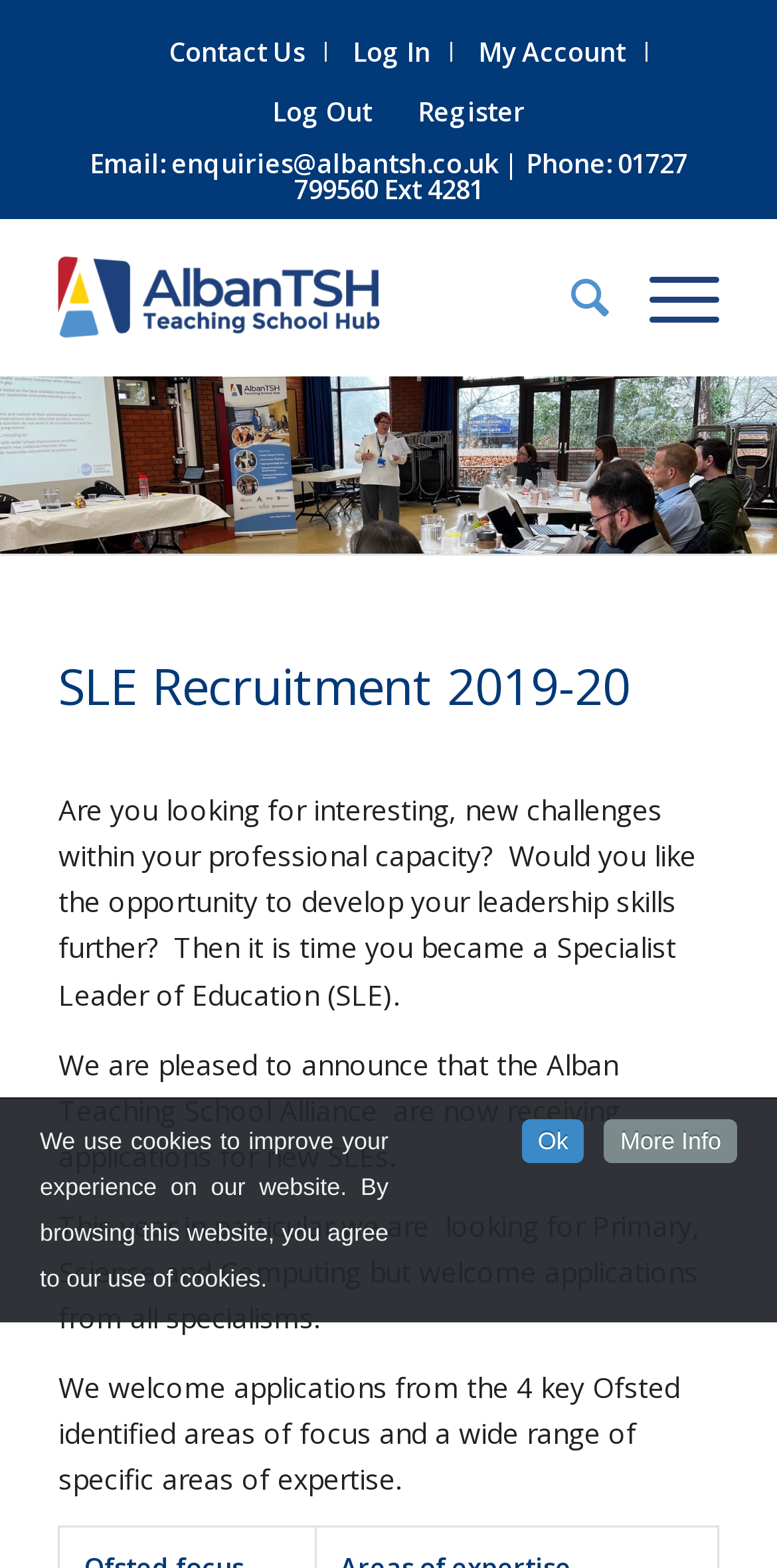Please look at the image and answer the question with a detailed explanation: What is the phone number to contact?

I found the phone number by looking at the static text element that says '| Phone: 01727 799560 Ext 4281'.